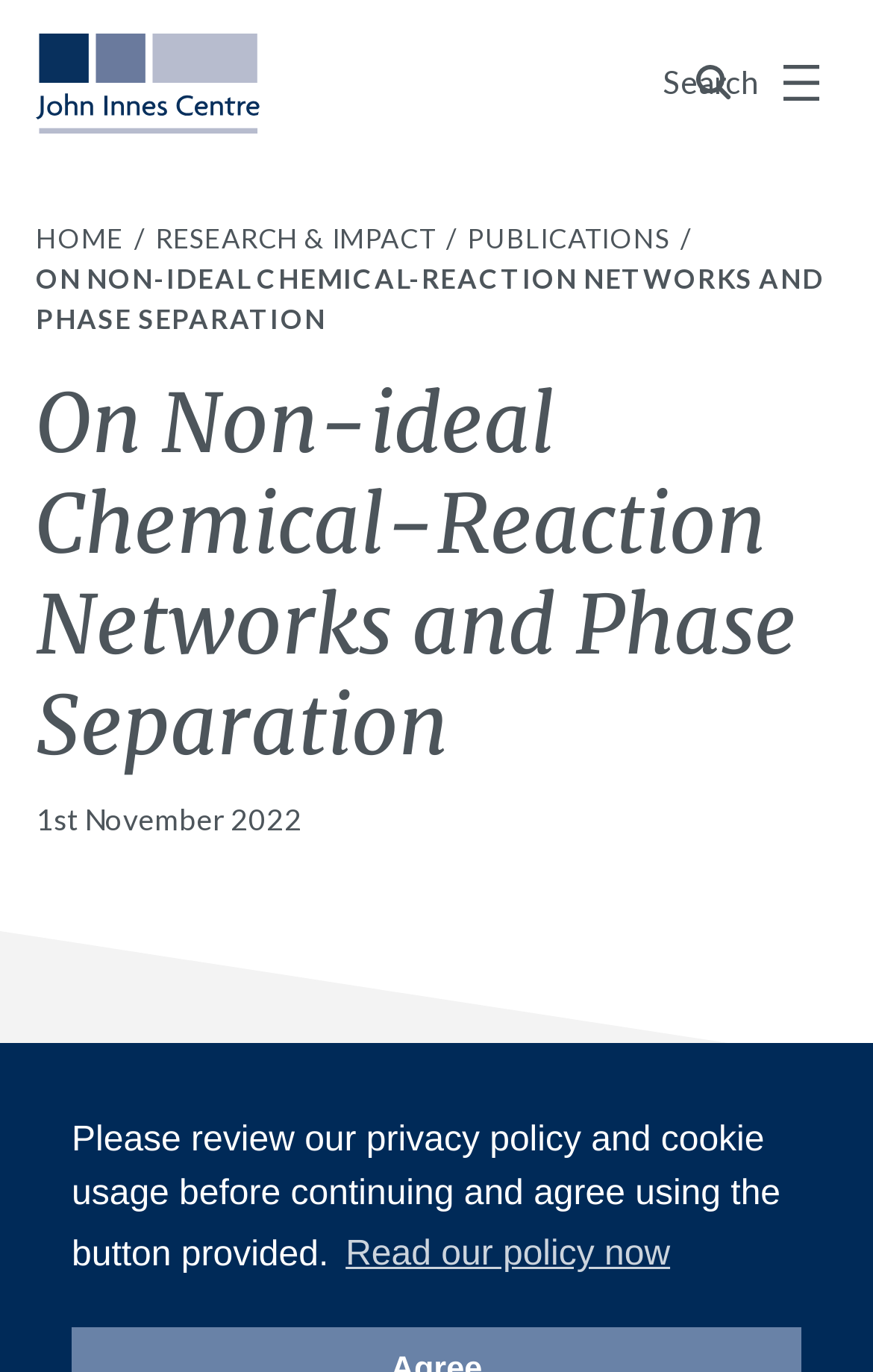What is the theme of the publication?
Based on the image, provide your answer in one word or phrase.

Chemical-Reaction Networks